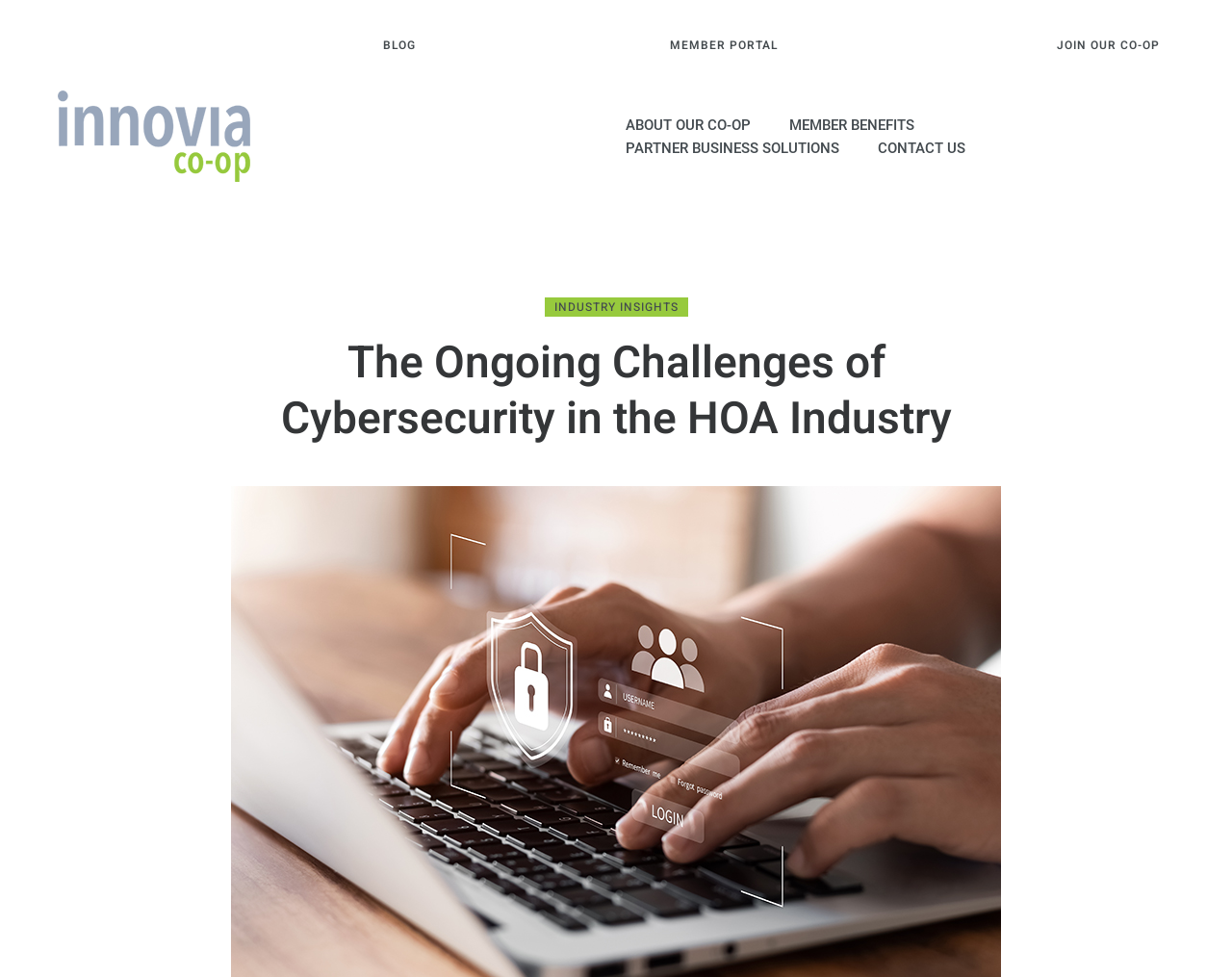Pinpoint the bounding box coordinates of the clickable element needed to complete the instruction: "access member portal". The coordinates should be provided as four float numbers between 0 and 1: [left, top, right, bottom].

[0.532, 0.03, 0.643, 0.063]